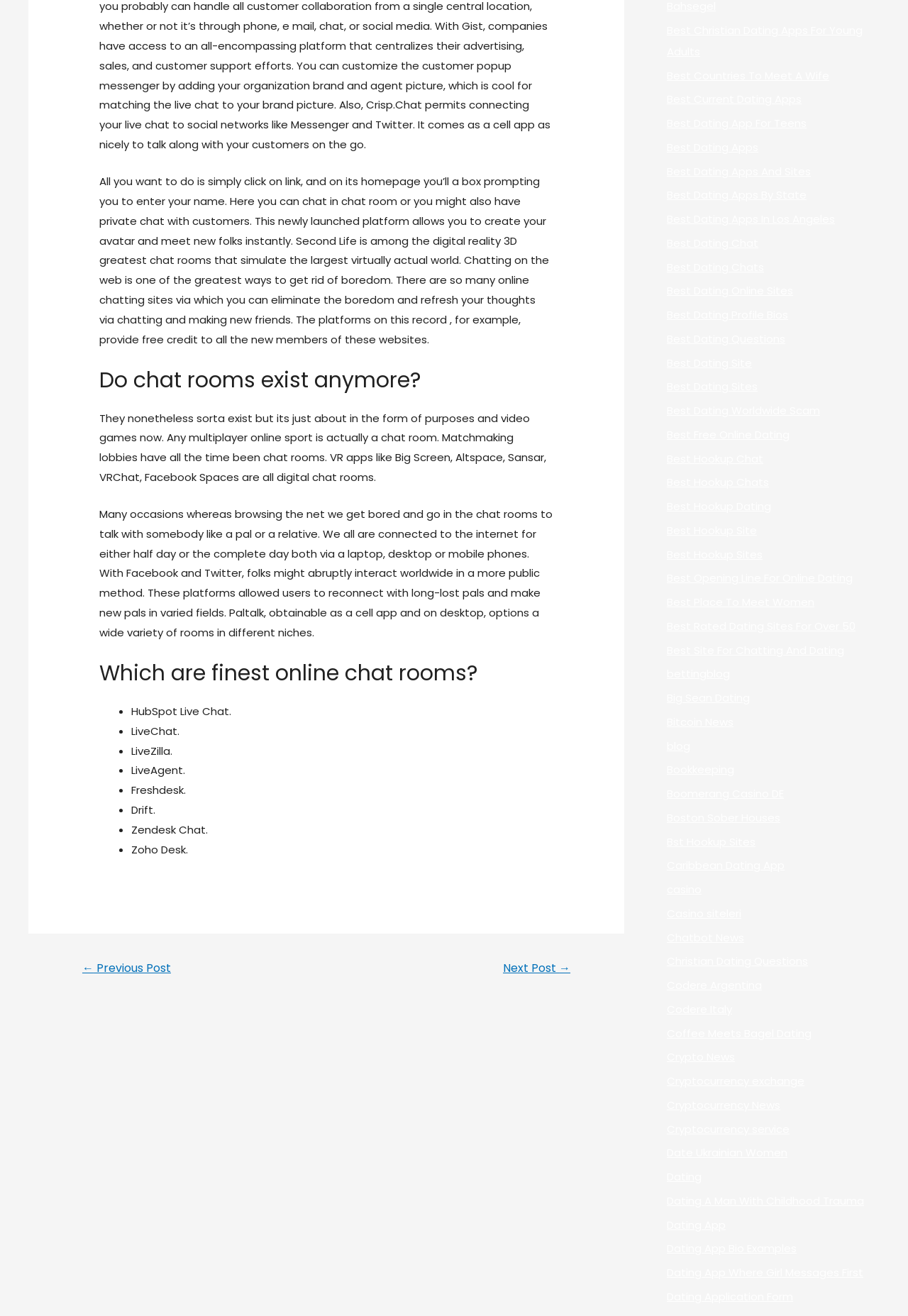Find the bounding box coordinates for the area you need to click to carry out the instruction: "Read about 'Best Christian Dating Apps For Young Adults'". The coordinates should be four float numbers between 0 and 1, indicated as [left, top, right, bottom].

[0.734, 0.017, 0.95, 0.045]